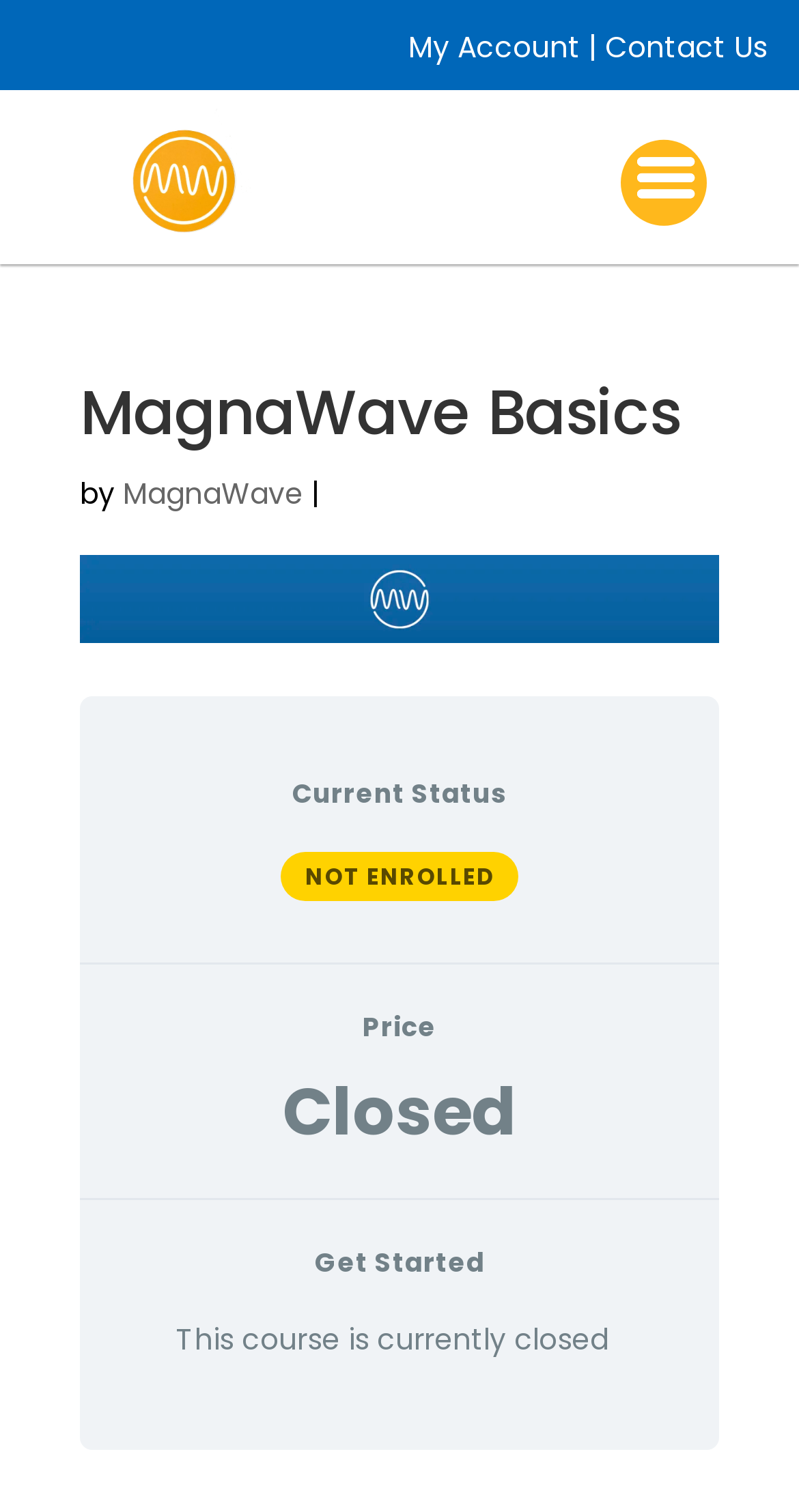Provide a short answer using a single word or phrase for the following question: 
Why is the 'Get Started' button available?

Course is closed